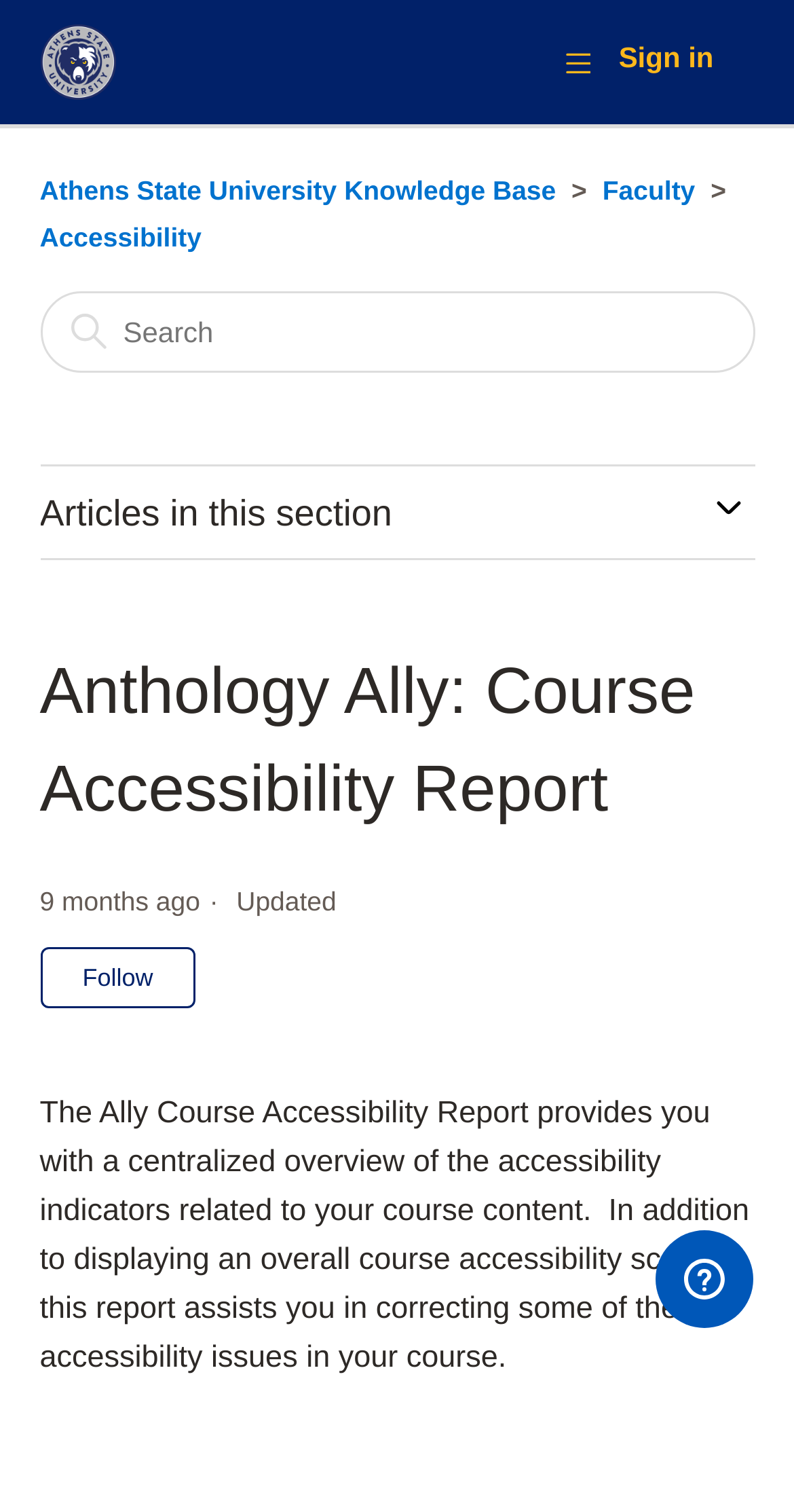Determine the bounding box coordinates of the region I should click to achieve the following instruction: "Search". Ensure the bounding box coordinates are four float numbers between 0 and 1, i.e., [left, top, right, bottom].

[0.05, 0.193, 0.95, 0.247]